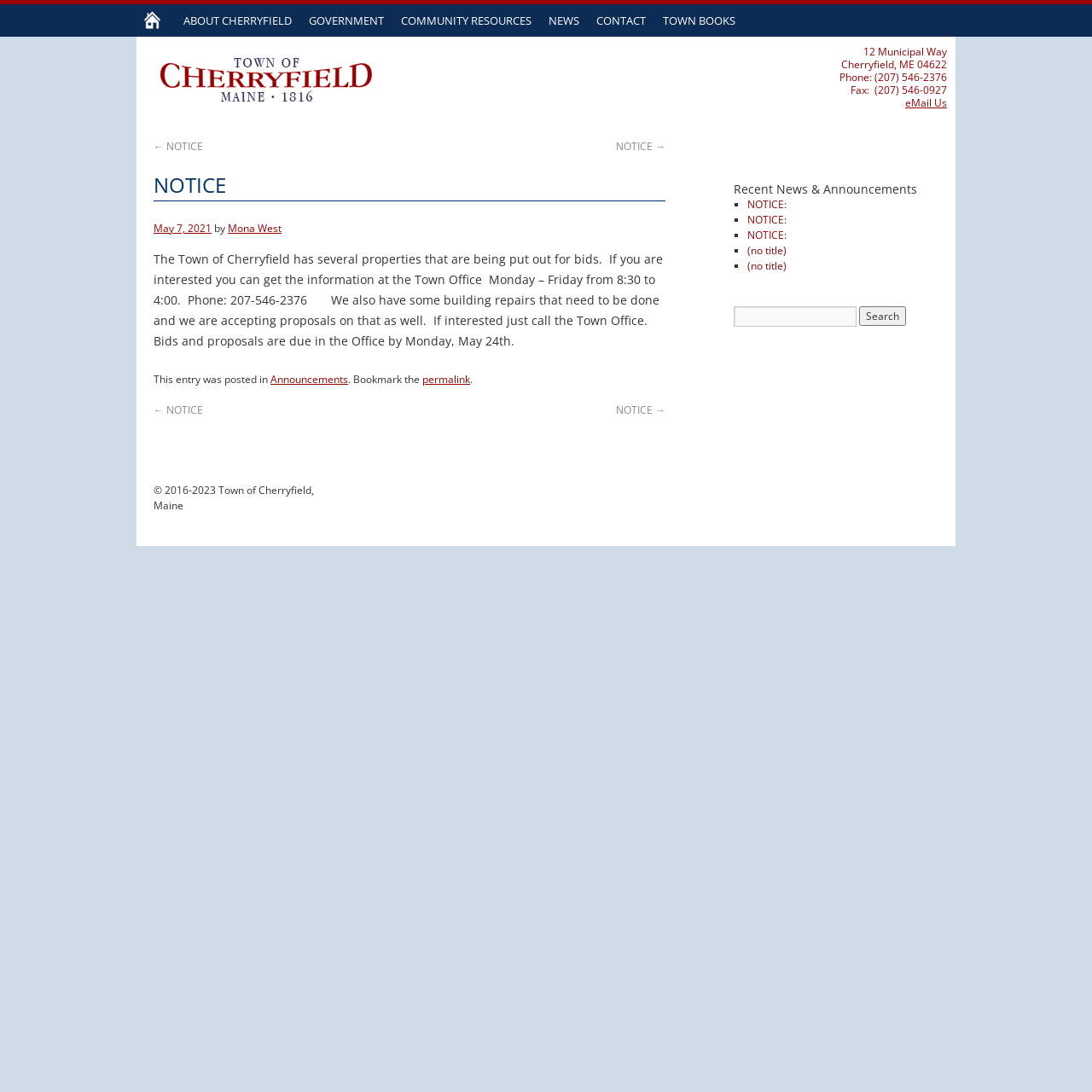Using the description: "← NOTICE", identify the bounding box of the corresponding UI element in the screenshot.

[0.141, 0.127, 0.186, 0.141]